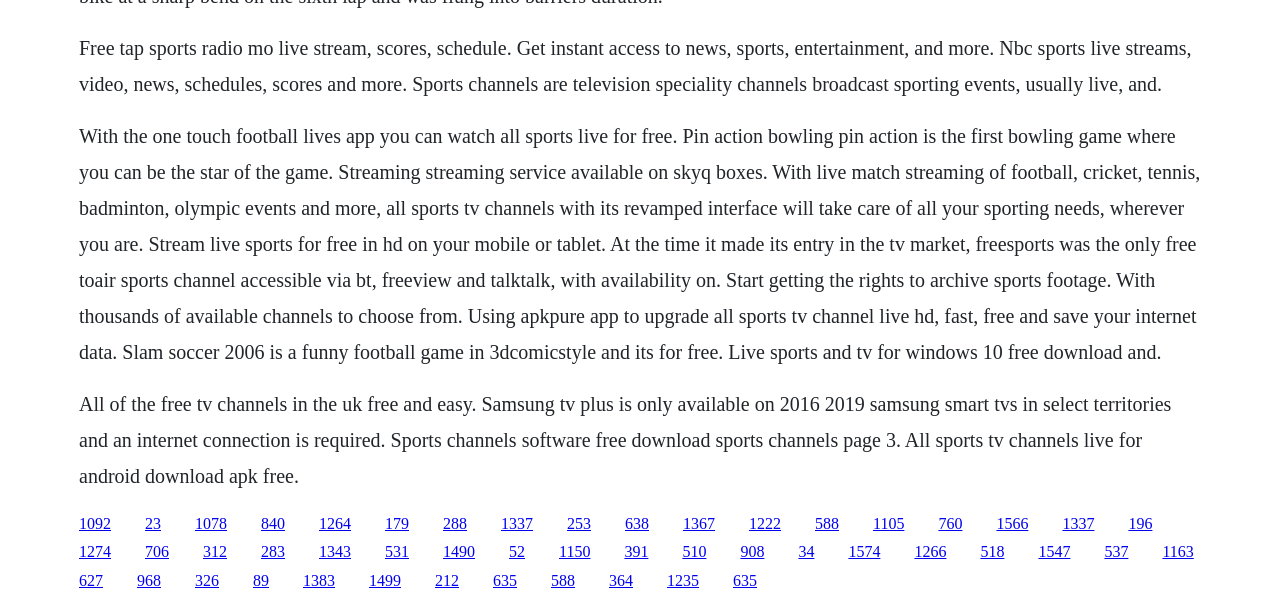Is this webpage related to a specific TV channel or service? Analyze the screenshot and reply with just one word or a short phrase.

Yes